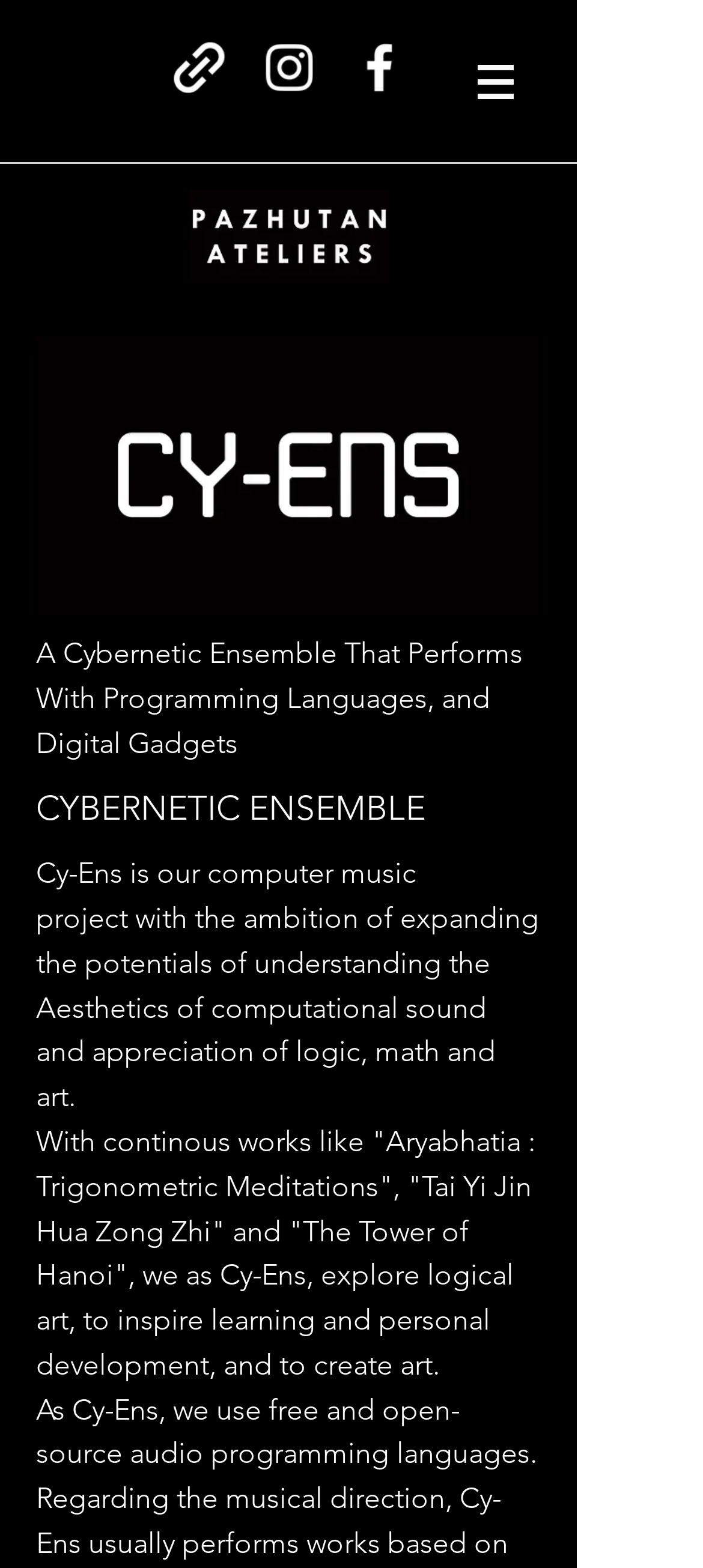Bounding box coordinates are to be given in the format (top-left x, top-left y, bottom-right x, bottom-right y). All values must be floating point numbers between 0 and 1. Provide the bounding box coordinate for the UI element described as: aria-label="generic-social-link"

[0.238, 0.023, 0.328, 0.063]